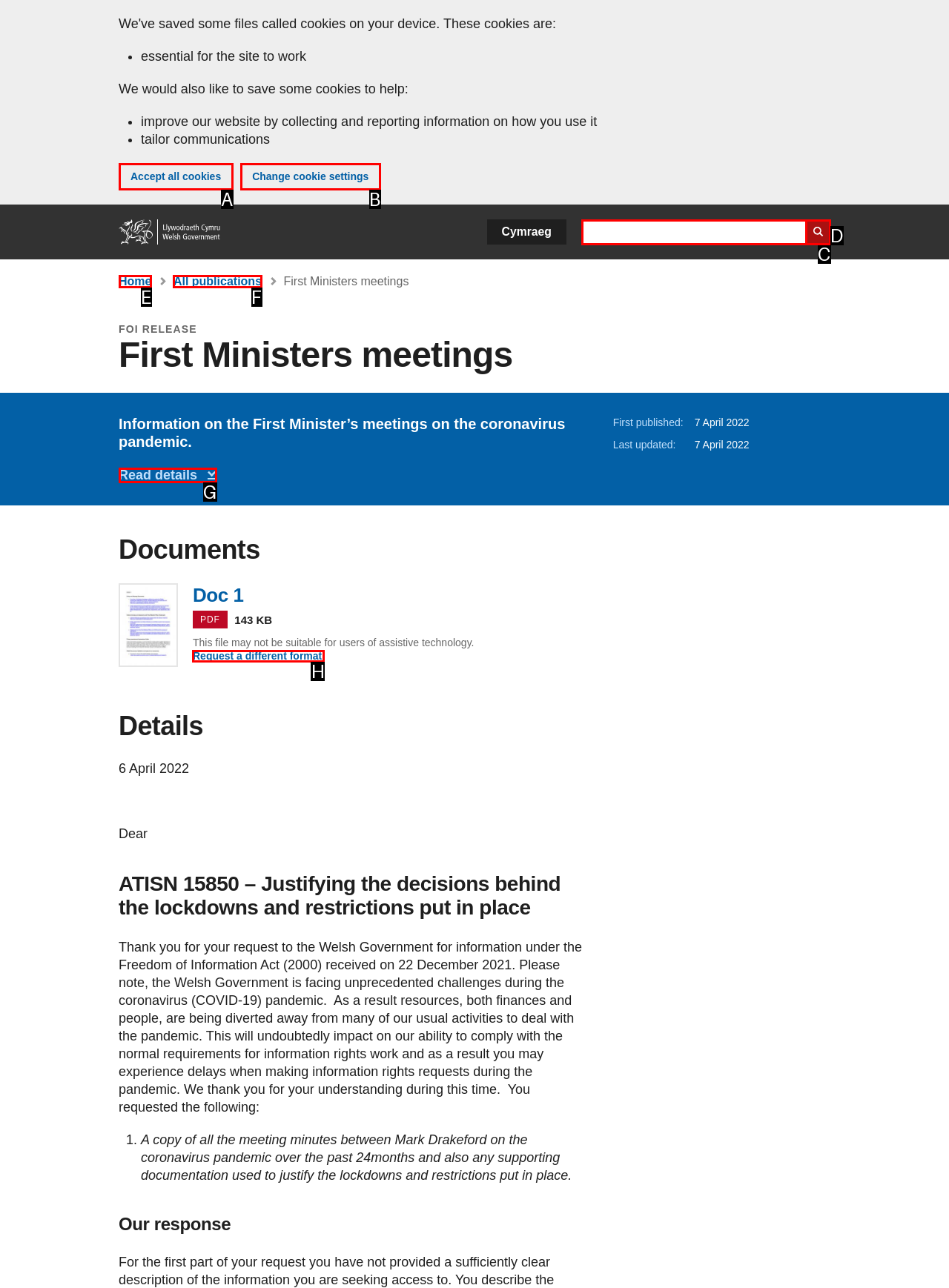Which HTML element should be clicked to complete the task: Request a different format? Answer with the letter of the corresponding option.

H